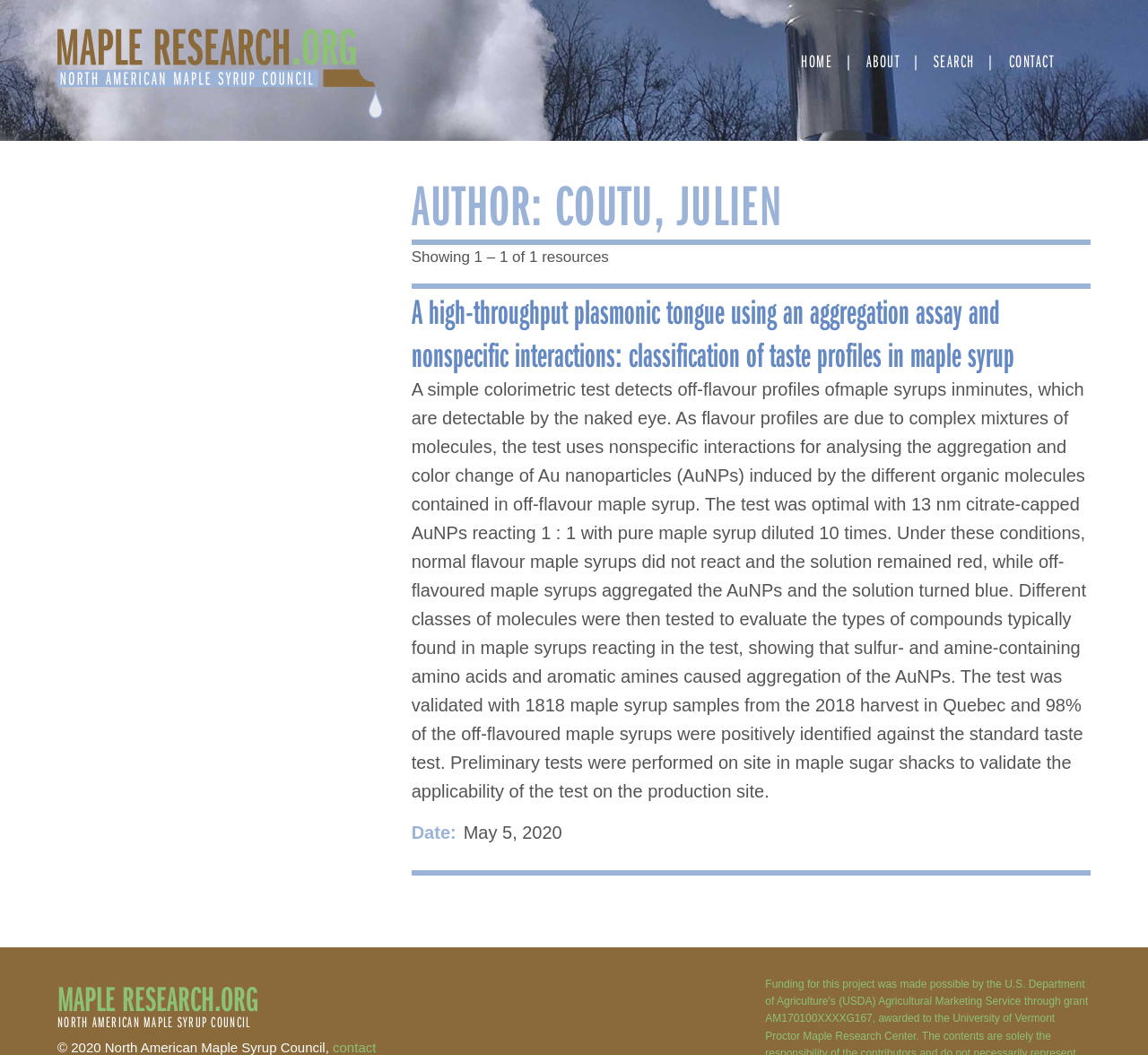Please reply to the following question with a single word or a short phrase:
What is the method used to detect off-flavour profiles?

colorimetric test